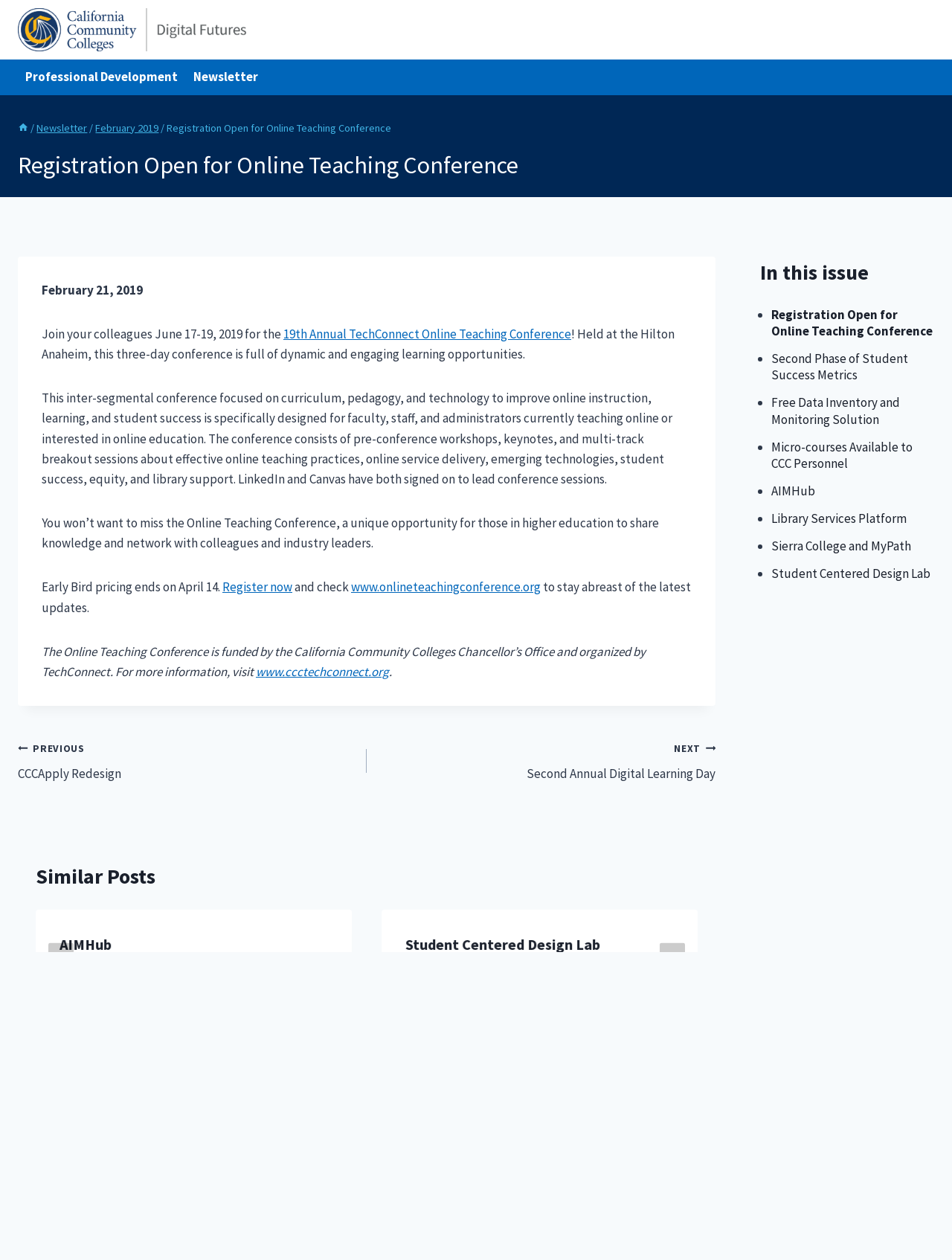Identify the bounding box of the HTML element described as: "February 2019".

[0.1, 0.096, 0.167, 0.107]